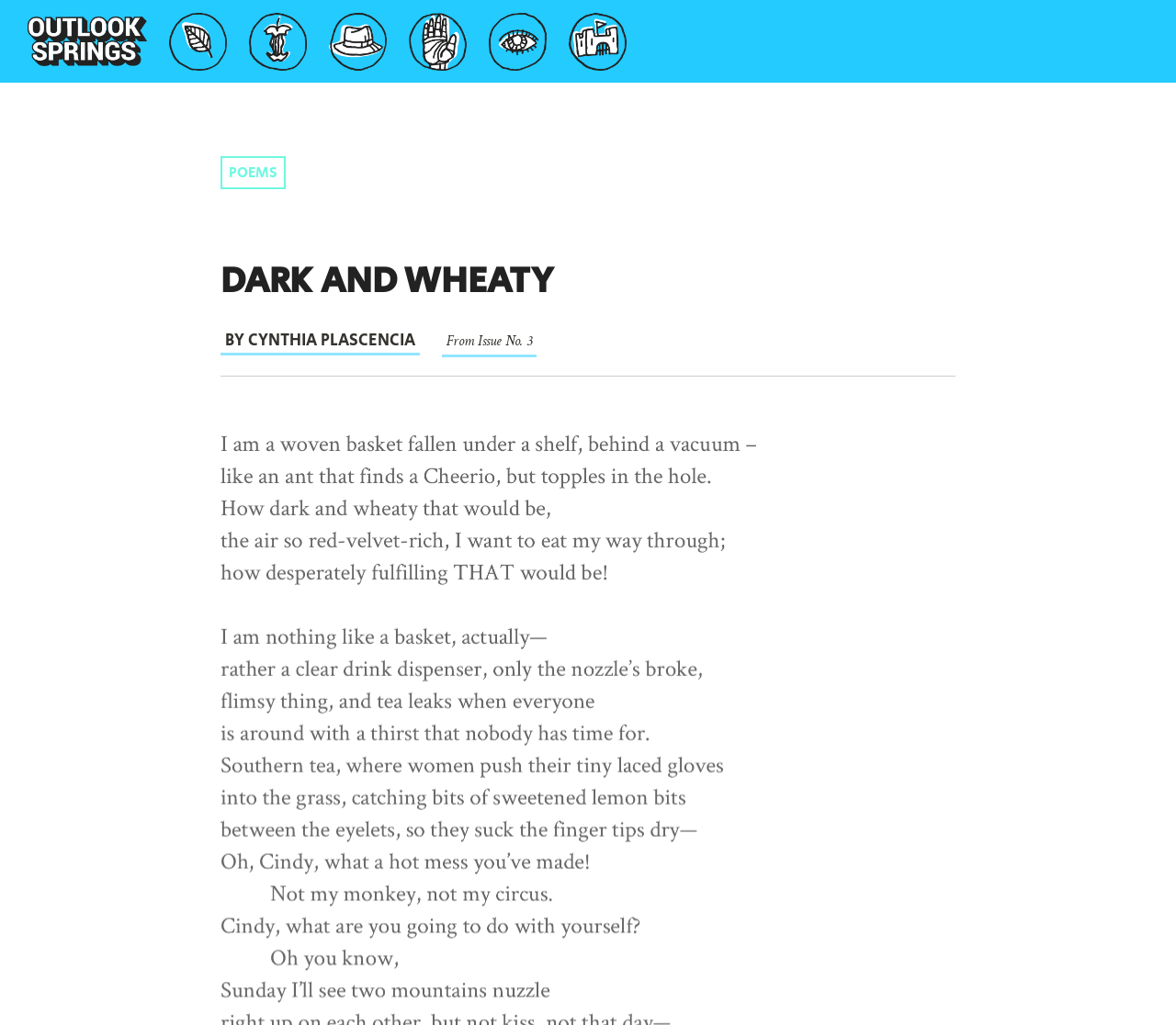Write an elaborate caption that captures the essence of the webpage.

The webpage is a literary journal featuring a poem by Cynthia Plascencia. At the top left, there is a link to "Outlook Springs - Where Astro-Llamas Go For Food and Fun" accompanied by an image. To the right of this link, there are five links with corresponding images: "Issues", "Contributors", "Stories", "Essays", and "Poems". These links are arranged horizontally and are positioned near the top of the page.

Below these links, there is a prominent heading "DARK AND WHEATY" centered on the page. Underneath the heading, there is a link "BY CYNTHIA PLASCENCIA" followed by another link "From Issue No. 3". A horizontal separator line is positioned below these links.

On the top right, there is another link to "POEMS" with a slightly larger font size compared to the other links. The overall layout suggests that the webpage is a literary journal with various sections and categories, and the featured poem "DARK AND WHEATY" by Cynthia Plascencia is the main focus of the page.